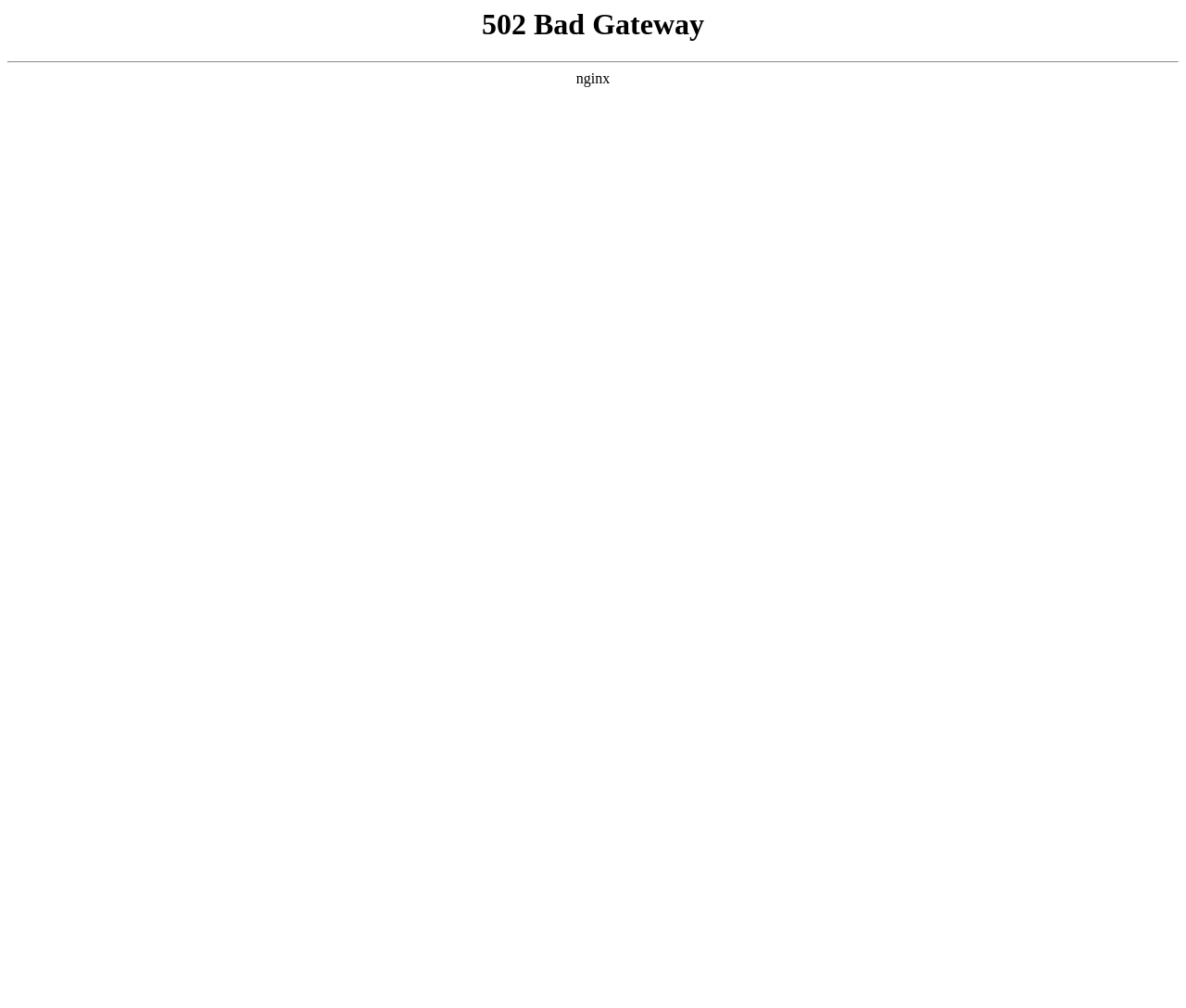Please identify the webpage's heading and generate its text content.

502 Bad Gateway